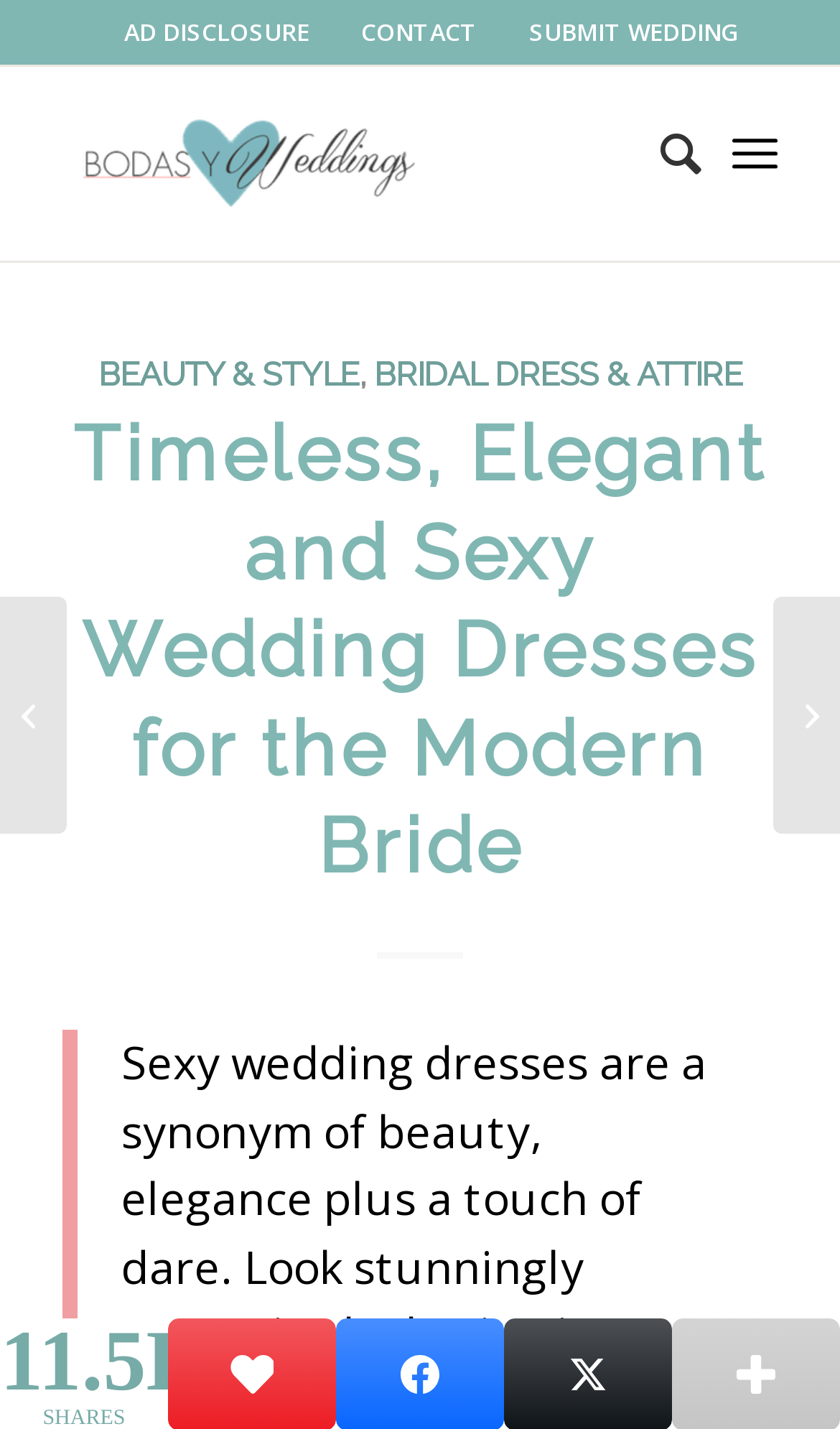Determine the bounding box coordinates of the clickable region to execute the instruction: "Join today". The coordinates should be four float numbers between 0 and 1, denoted as [left, top, right, bottom].

None